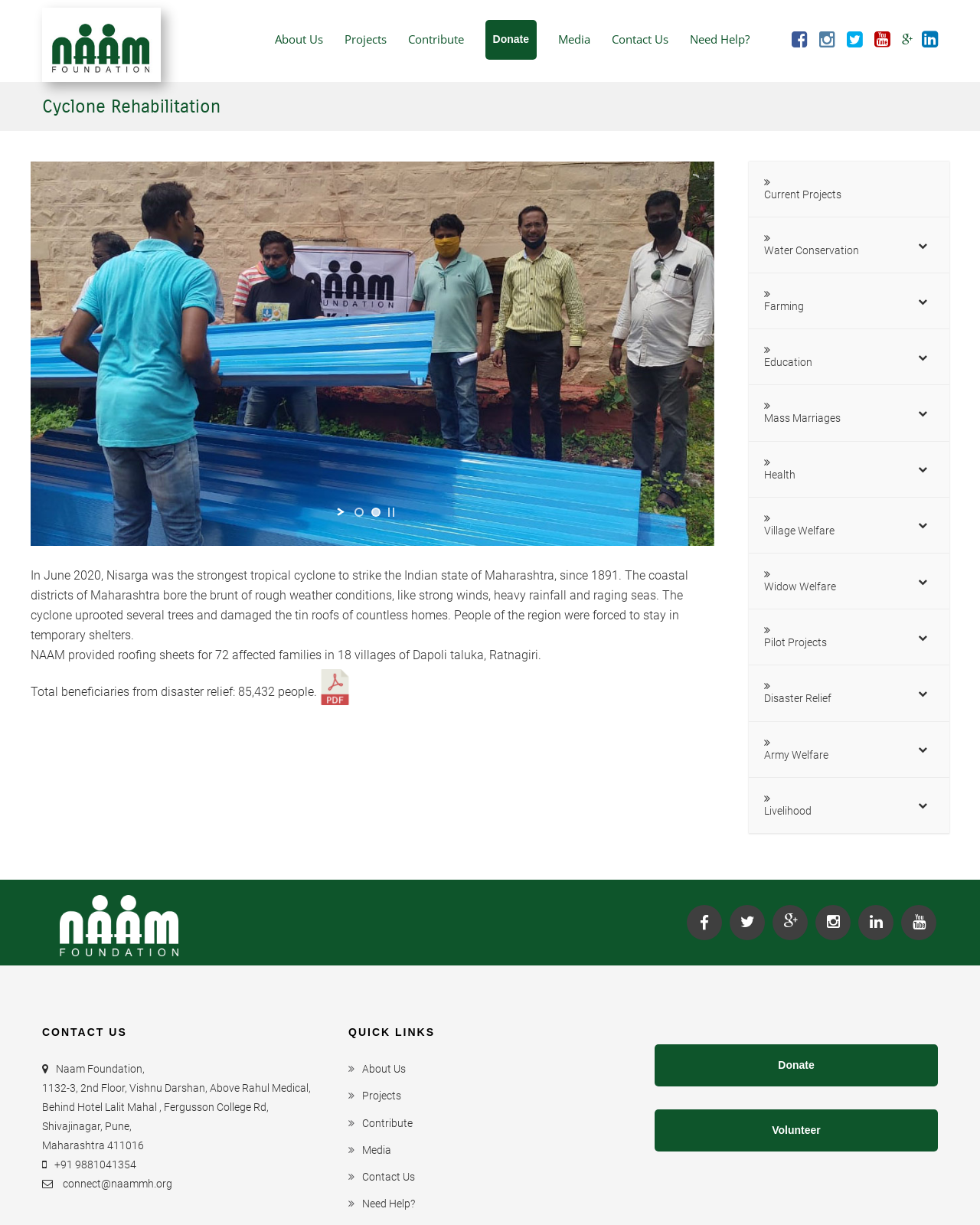Based on what you see in the screenshot, provide a thorough answer to this question: What is the organization's name?

The organization's name can be found in the contact information section at the bottom of the webpage, where it is written as 'Naam Foundation,' along with the address and phone number.